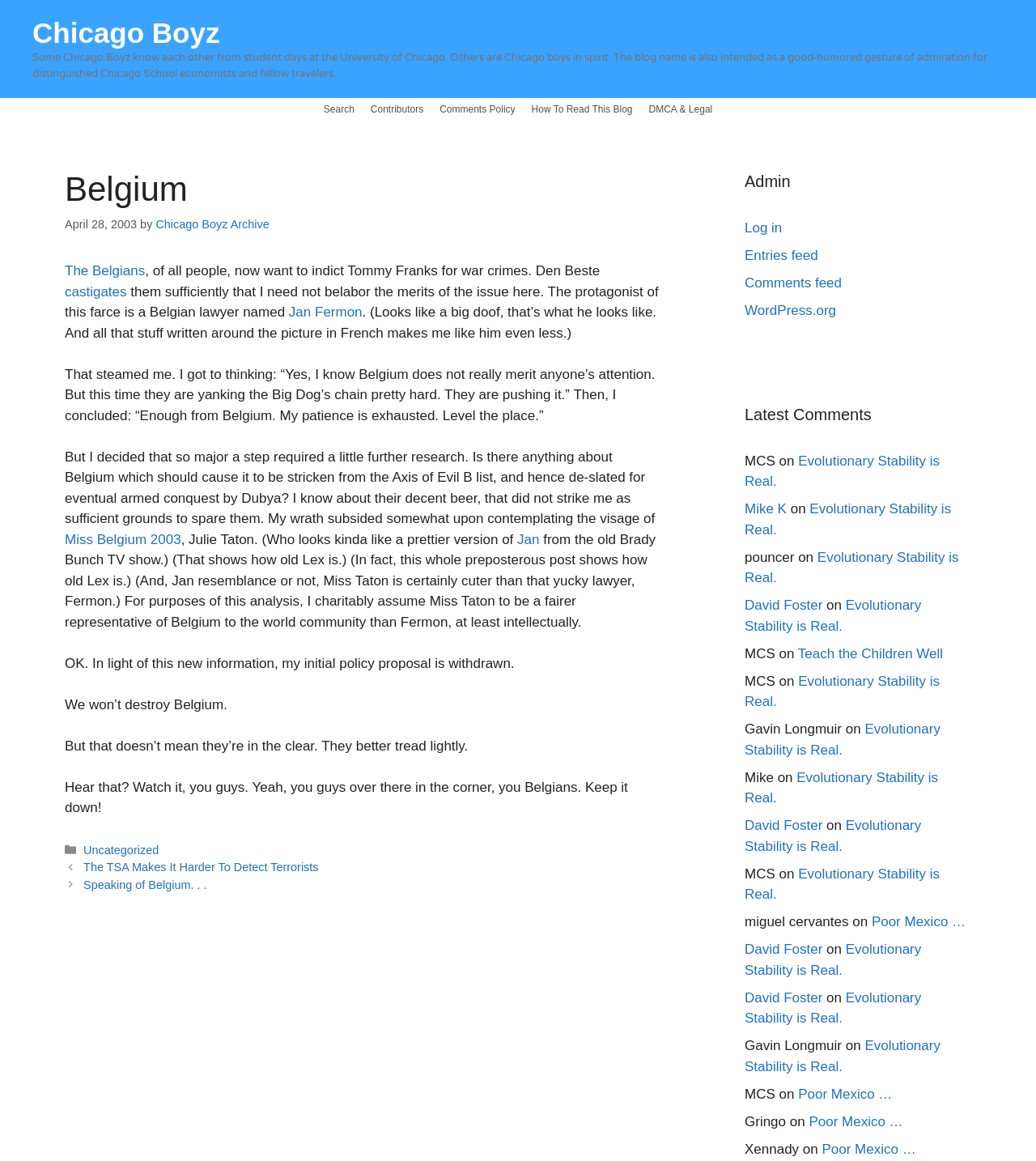How many comments are listed in the 'Latest Comments' section?
Give a single word or phrase answer based on the content of the image.

10